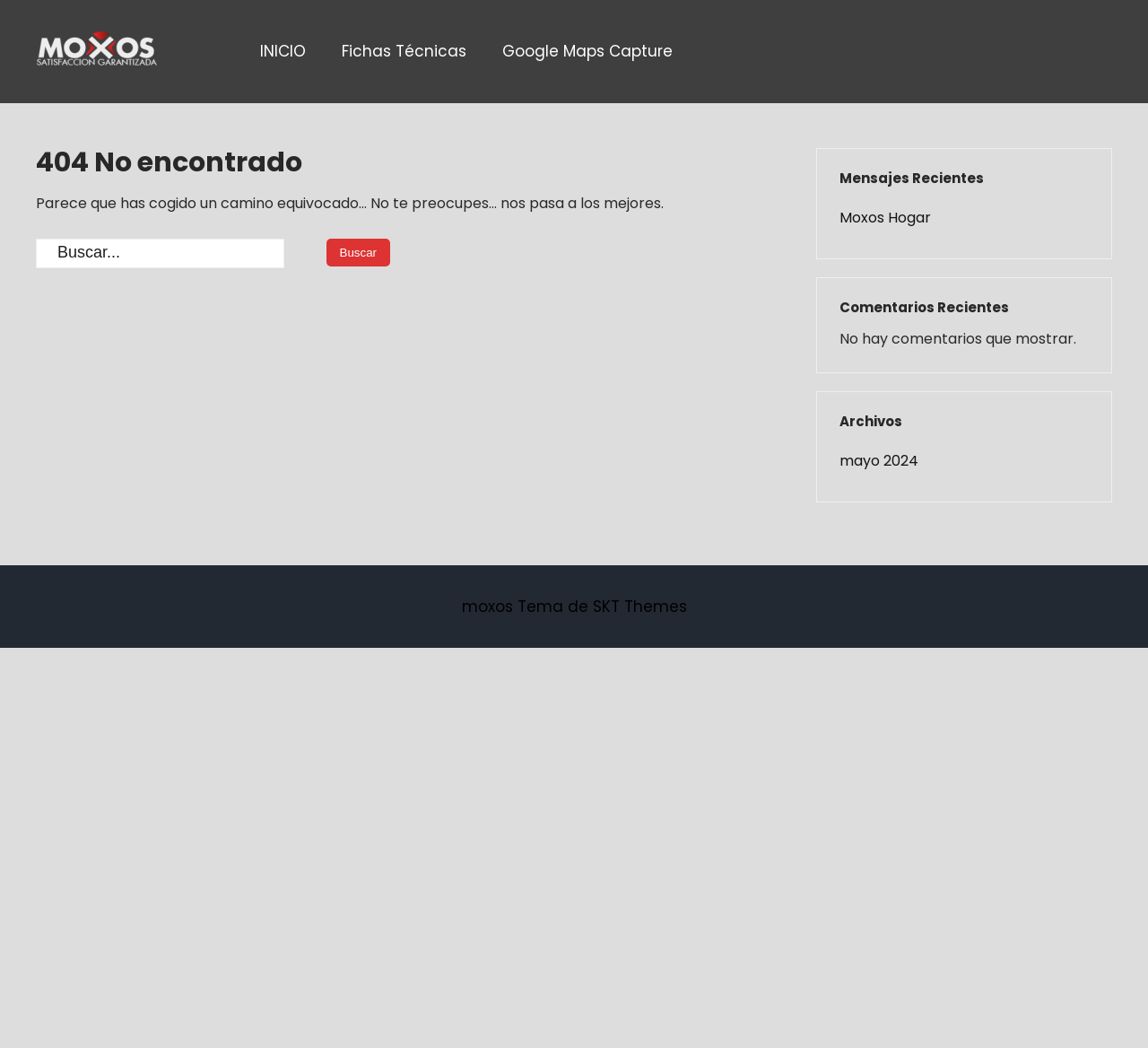Provide a one-word or short-phrase answer to the question:
What is the error code on this webpage?

404